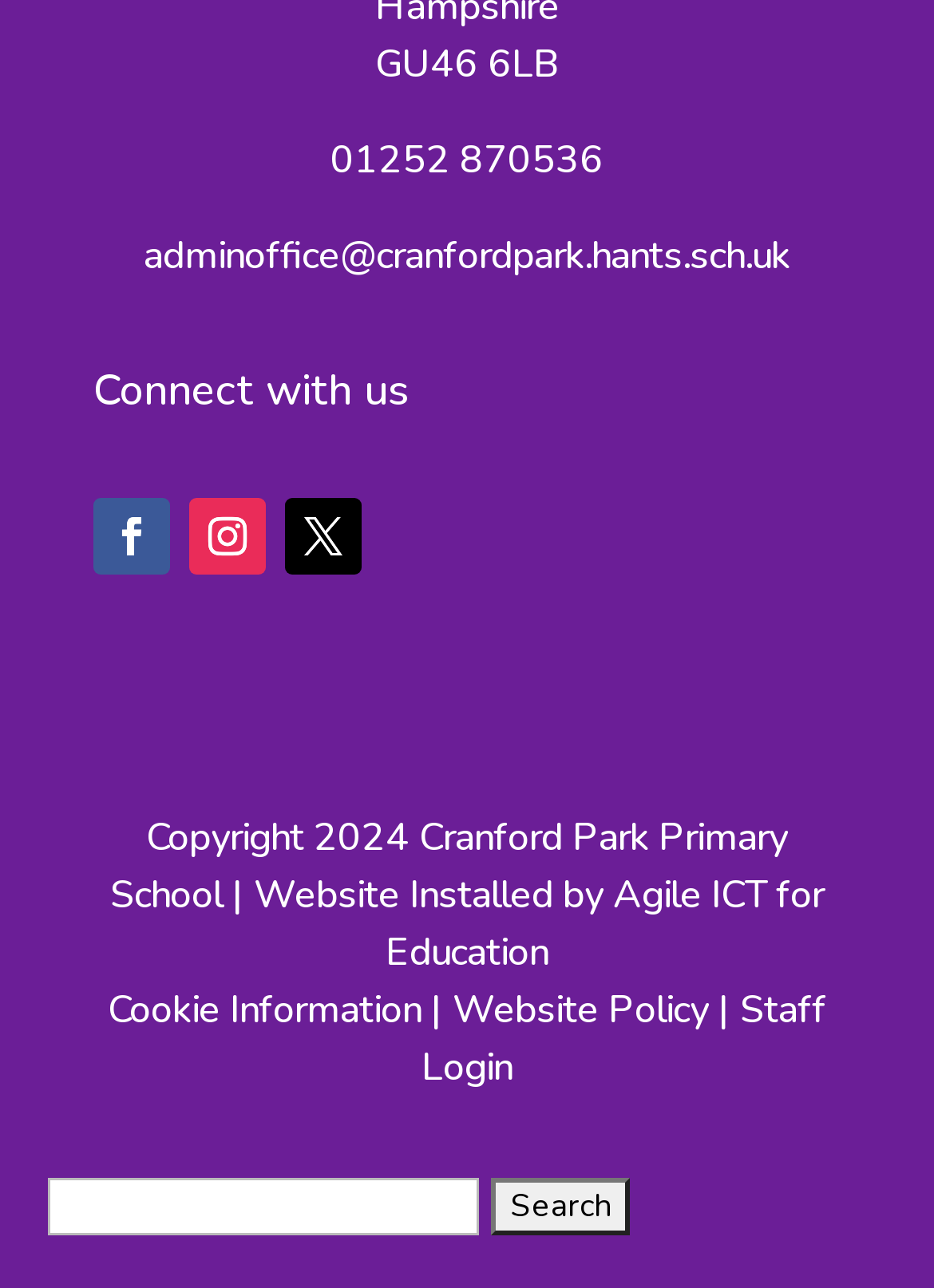What is the school's postcode?
Examine the webpage screenshot and provide an in-depth answer to the question.

The postcode is found in the static text element at the top of the webpage, which reads 'GU46 6LB'.